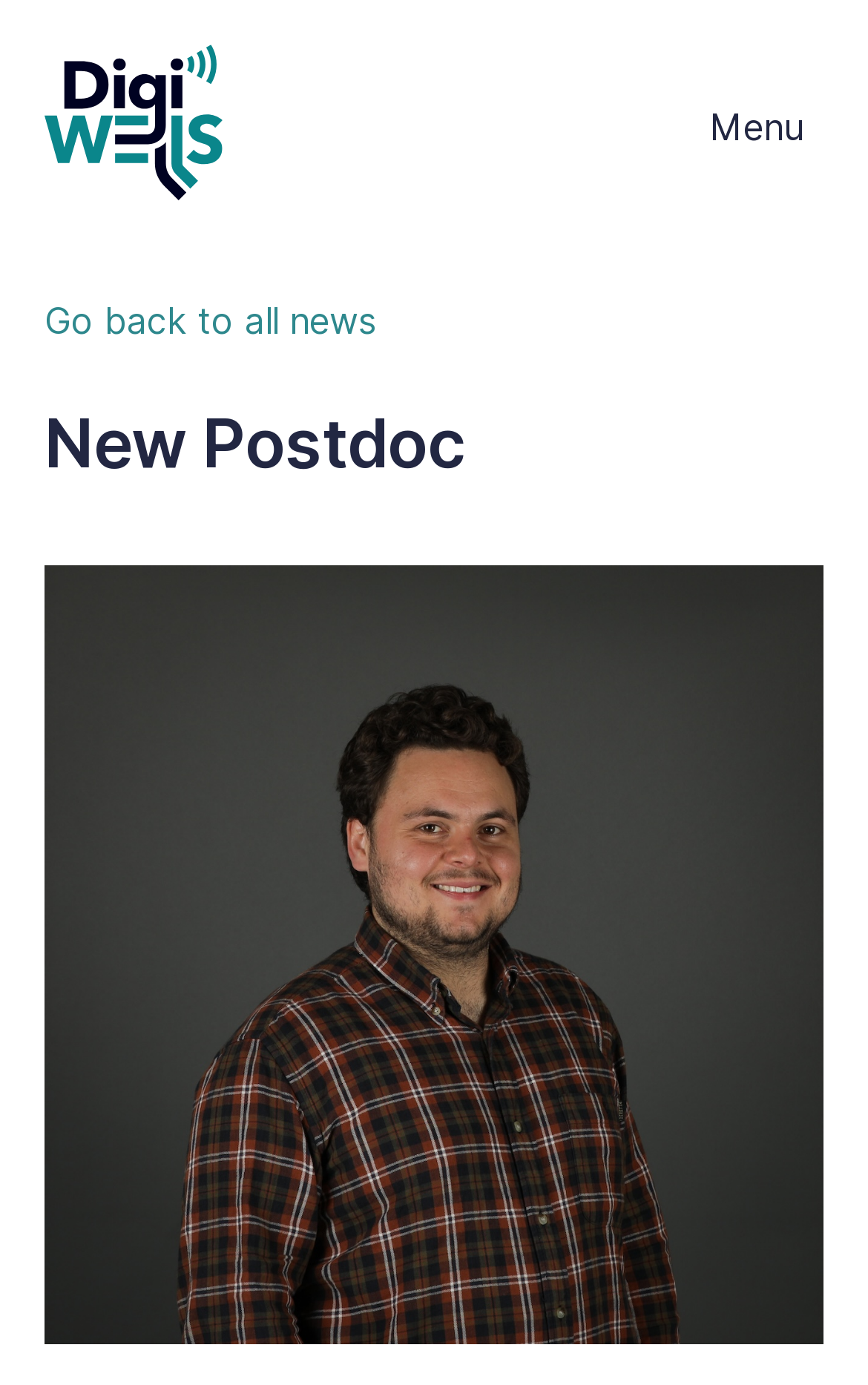Determine the bounding box coordinates for the UI element matching this description: "alt="Logo"".

[0.077, 0.119, 0.256, 0.151]